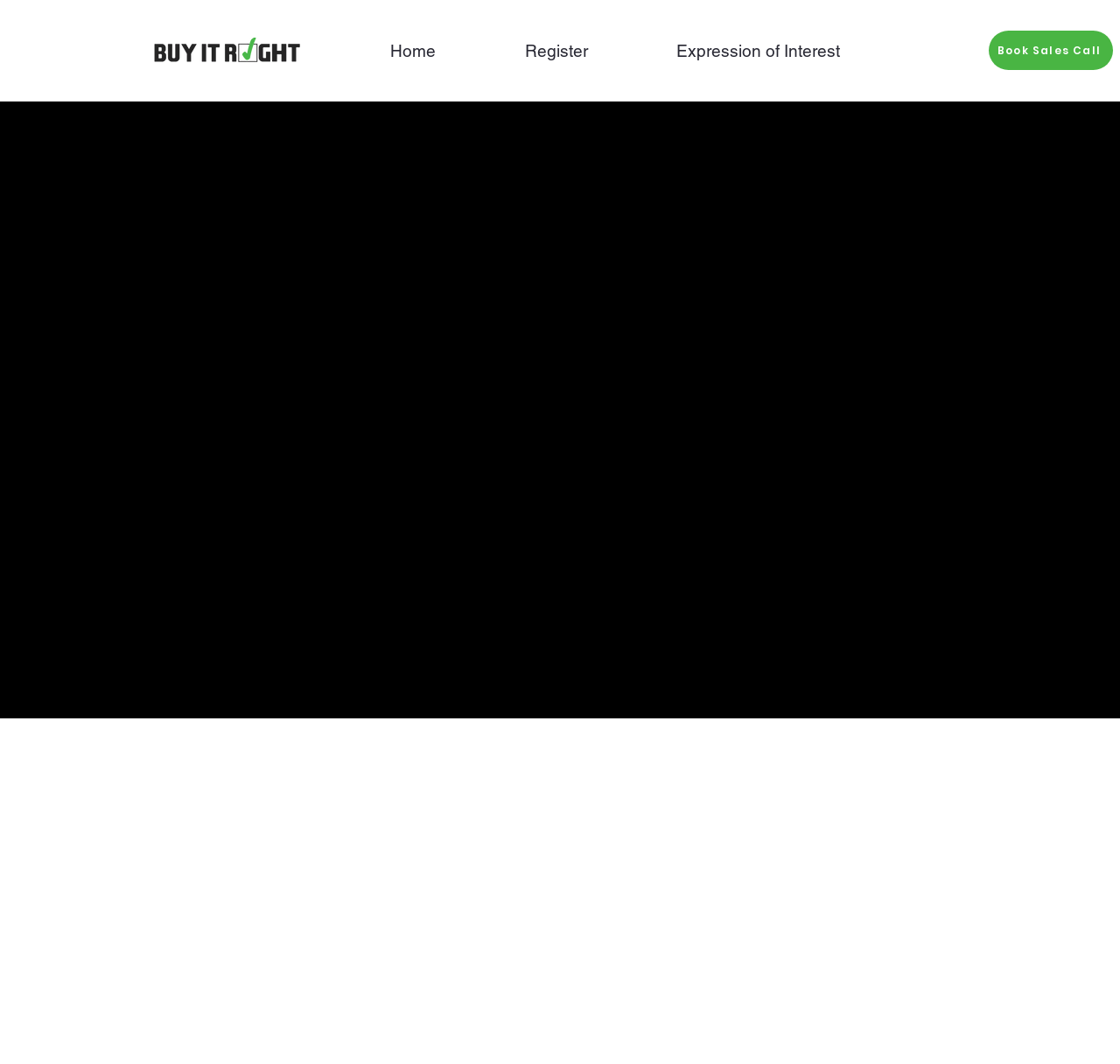What is the main theme of the webpage?
Give a detailed and exhaustive answer to the question.

The main theme of the webpage is pharmacy automation, as indicated by the heading 'Powering pharmacy through automation.' located in the middle of the webpage, with a bounding box coordinate of [0.135, 0.188, 0.76, 0.582].